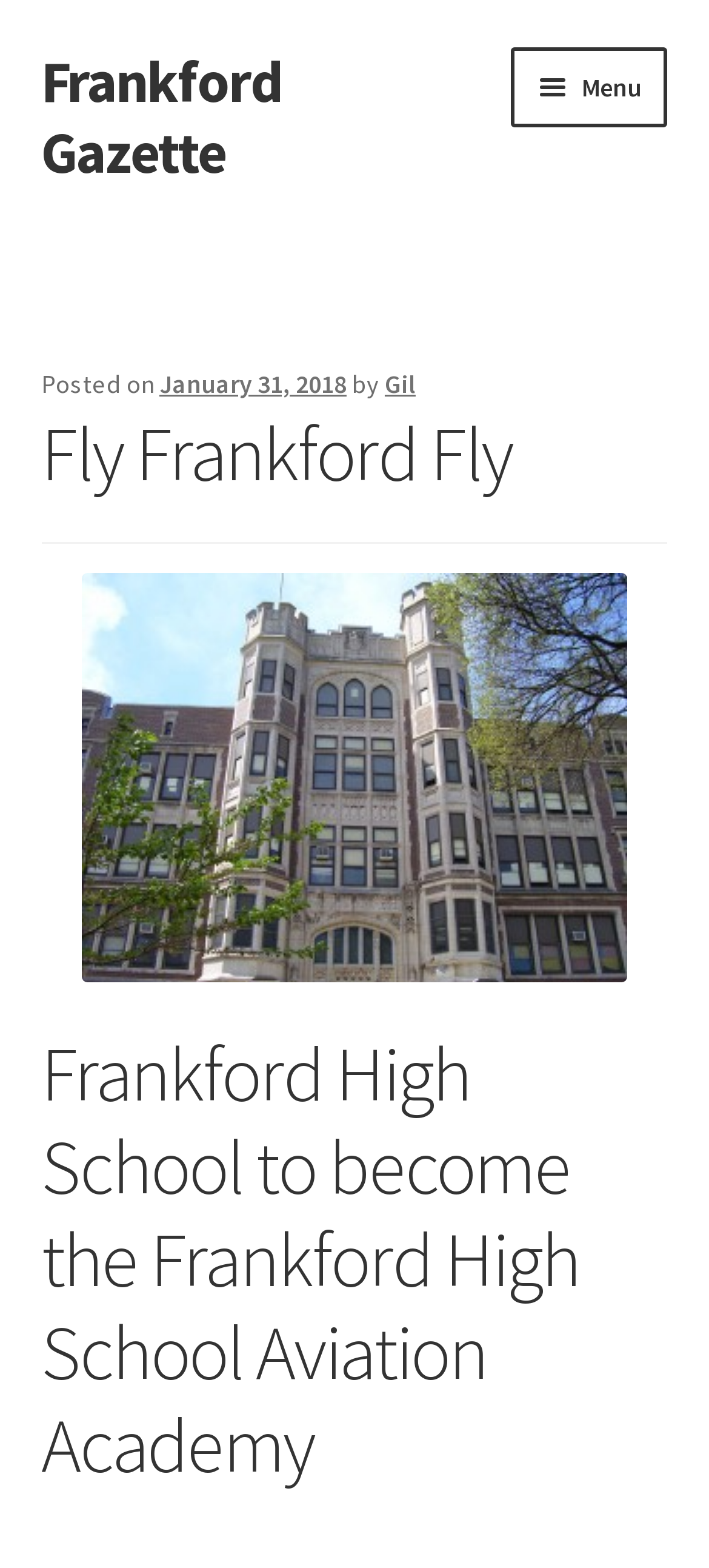Please give the bounding box coordinates of the area that should be clicked to fulfill the following instruction: "Click on the 'Menu' button". The coordinates should be in the format of four float numbers from 0 to 1, i.e., [left, top, right, bottom].

[0.722, 0.03, 0.942, 0.081]